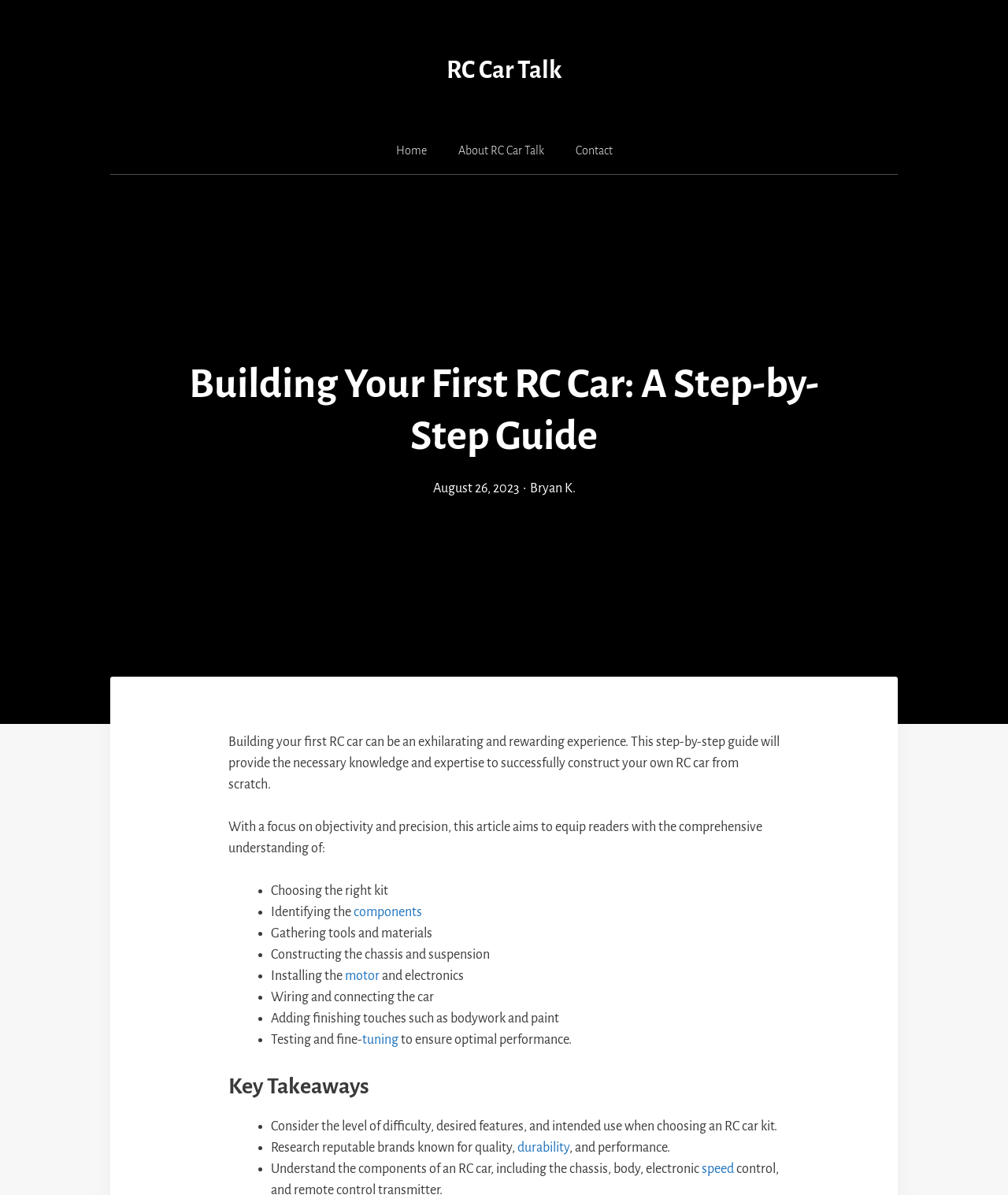Please find the bounding box coordinates (top-left x, top-left y, bottom-right x, bottom-right y) in the screenshot for the UI element described as follows: About RC Car Talk

[0.439, 0.106, 0.555, 0.146]